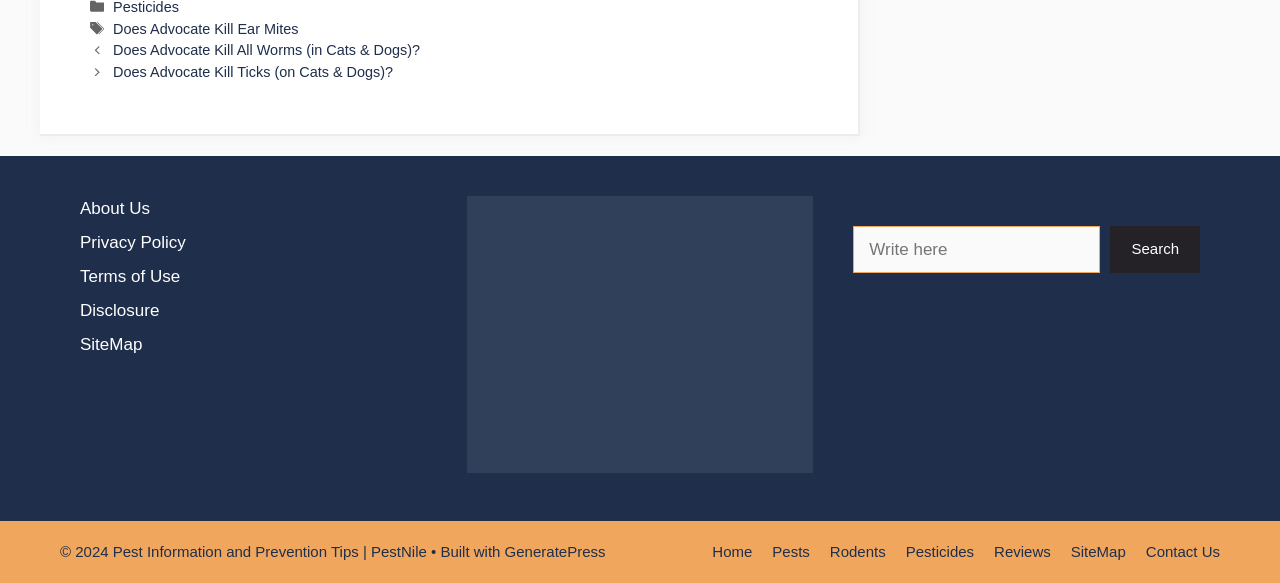Based on the image, give a detailed response to the question: What is the theme of the website?

The website's content, including the navigation menu and the logo, suggests that the theme of the website is pest control and prevention, providing information and tips on how to deal with pests.